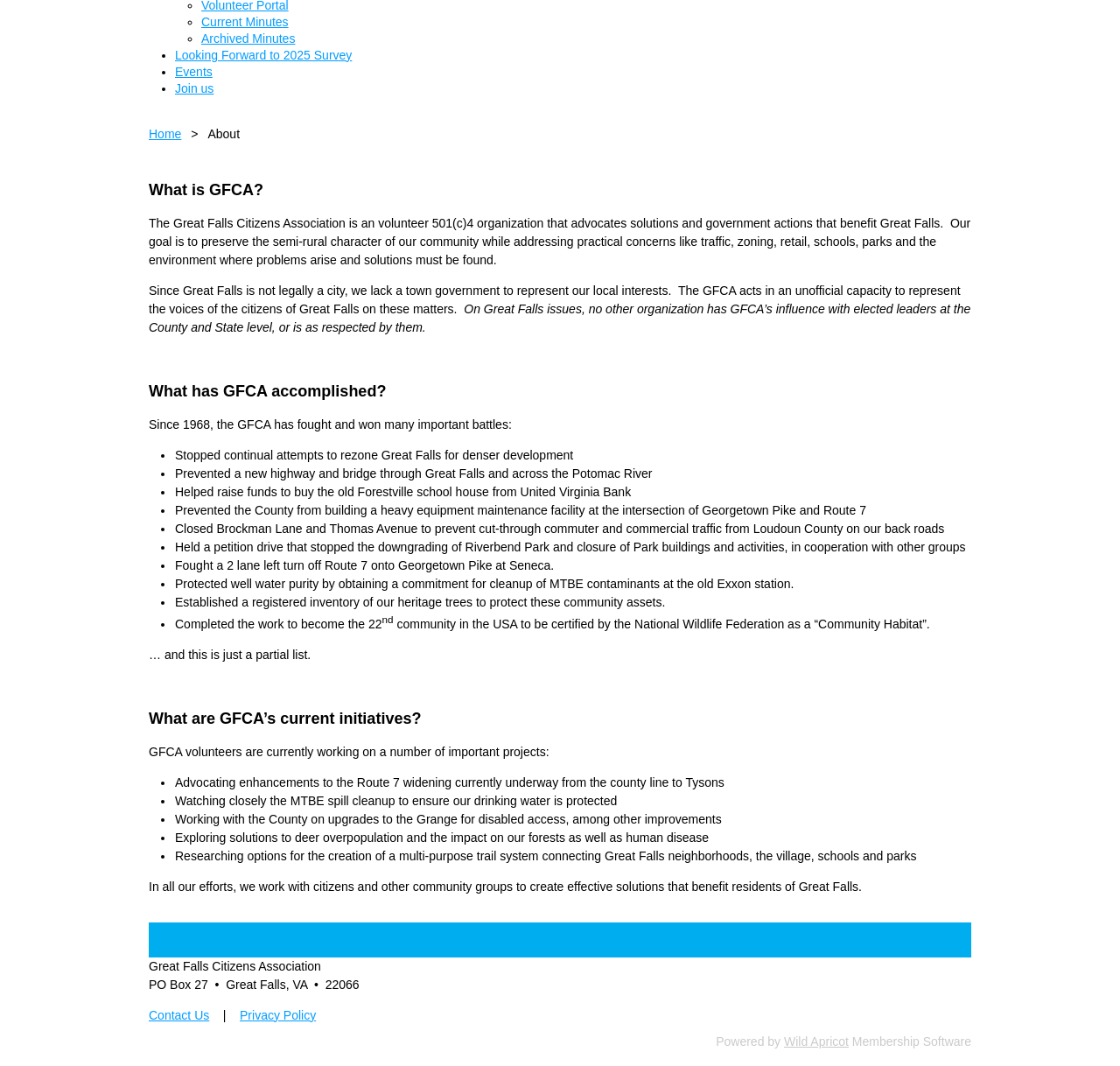Bounding box coordinates are specified in the format (top-left x, top-left y, bottom-right x, bottom-right y). All values are floating point numbers bounded between 0 and 1. Please provide the bounding box coordinate of the region this sentence describes: Contact Us

[0.133, 0.945, 0.187, 0.959]